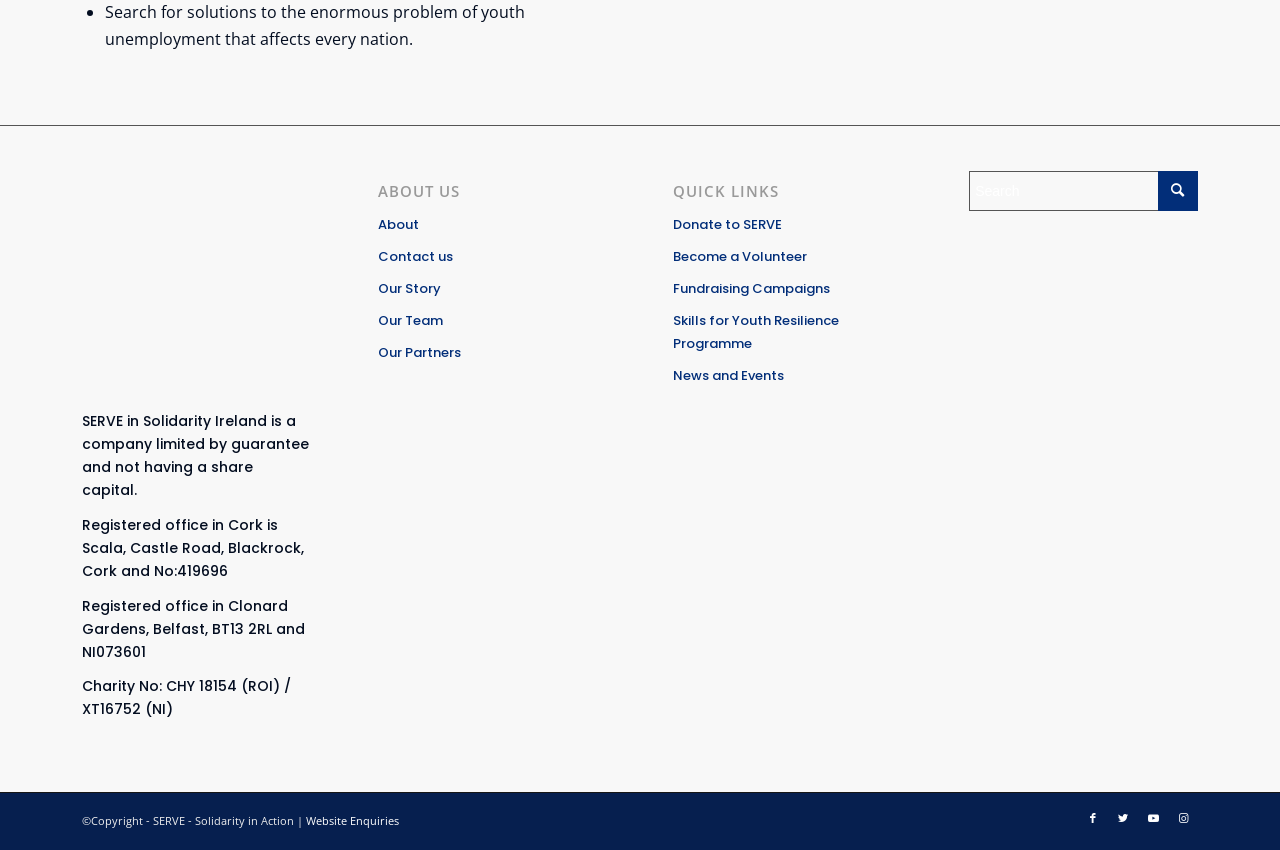Find the bounding box coordinates for the HTML element described as: "Facebook". The coordinates should consist of four float values between 0 and 1, i.e., [left, top, right, bottom].

[0.842, 0.945, 0.866, 0.98]